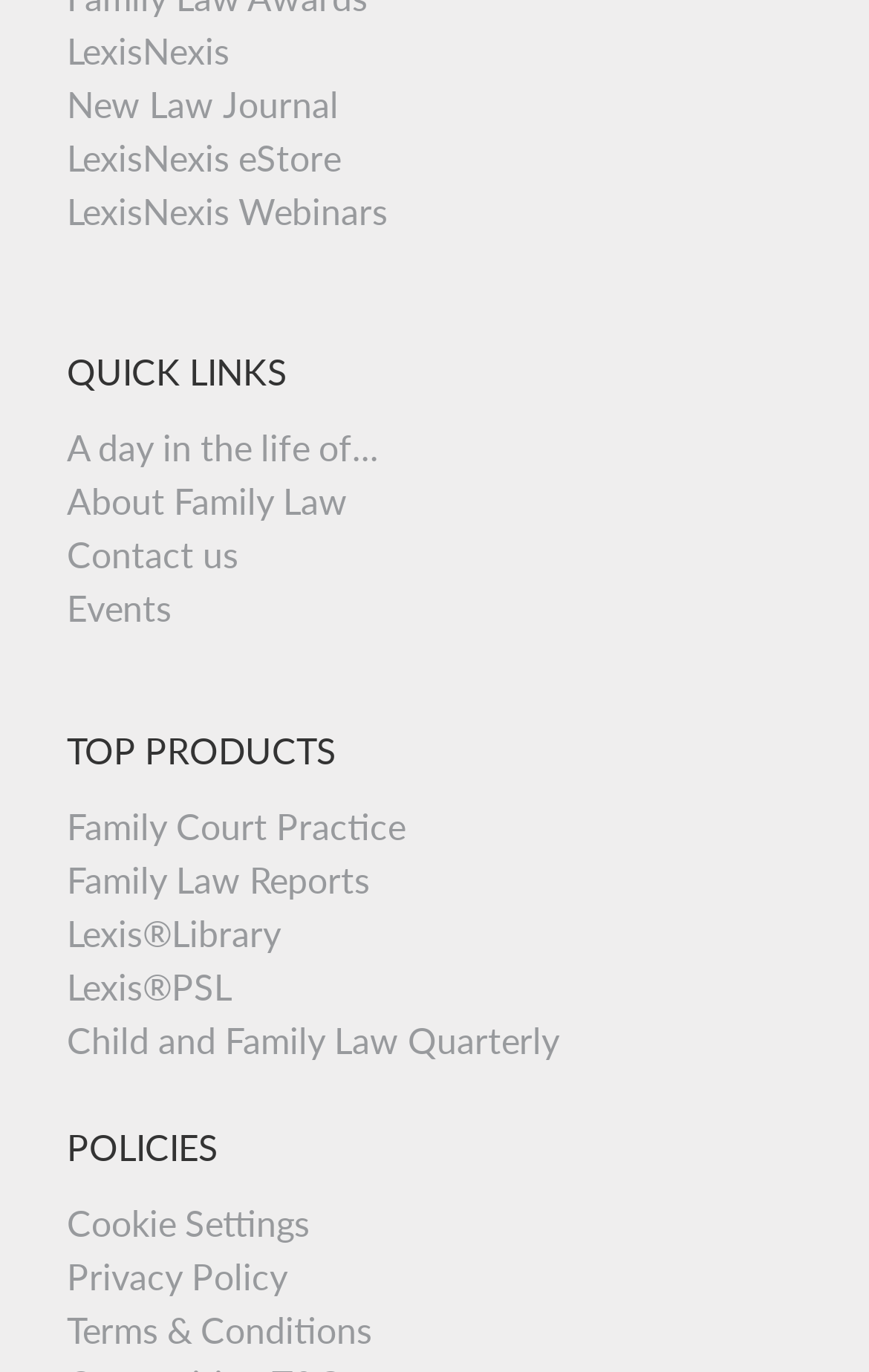How many sections are there on the webpage?
Refer to the image and give a detailed response to the question.

I found three distinct sections on the webpage, which are 'QUICK LINKS', 'TOP PRODUCTS', and 'POLICIES', and counted them to find that there are 3 sections in total.